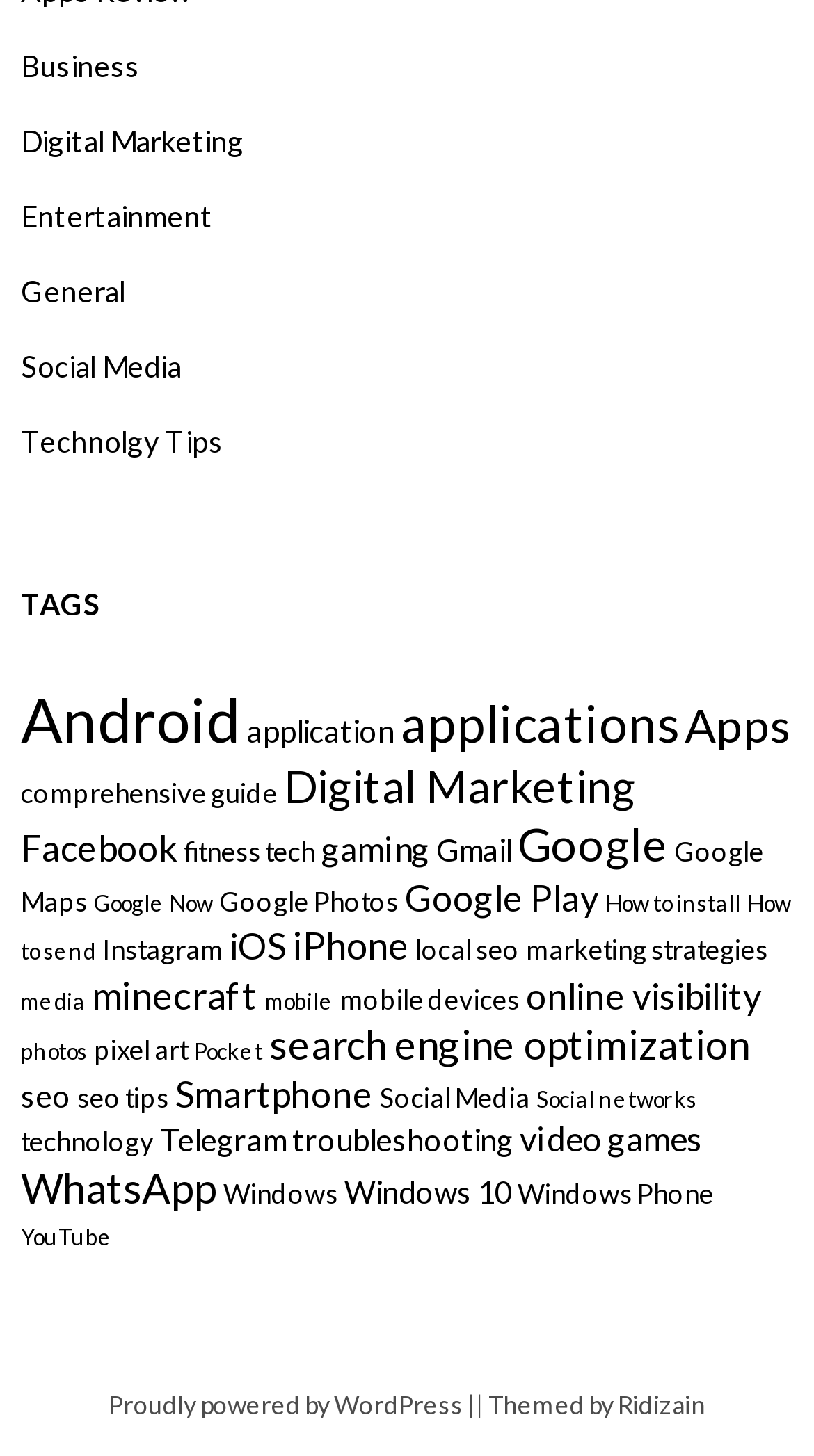Specify the bounding box coordinates for the region that must be clicked to perform the given instruction: "Explore 'Android' related topics".

[0.026, 0.469, 0.295, 0.519]